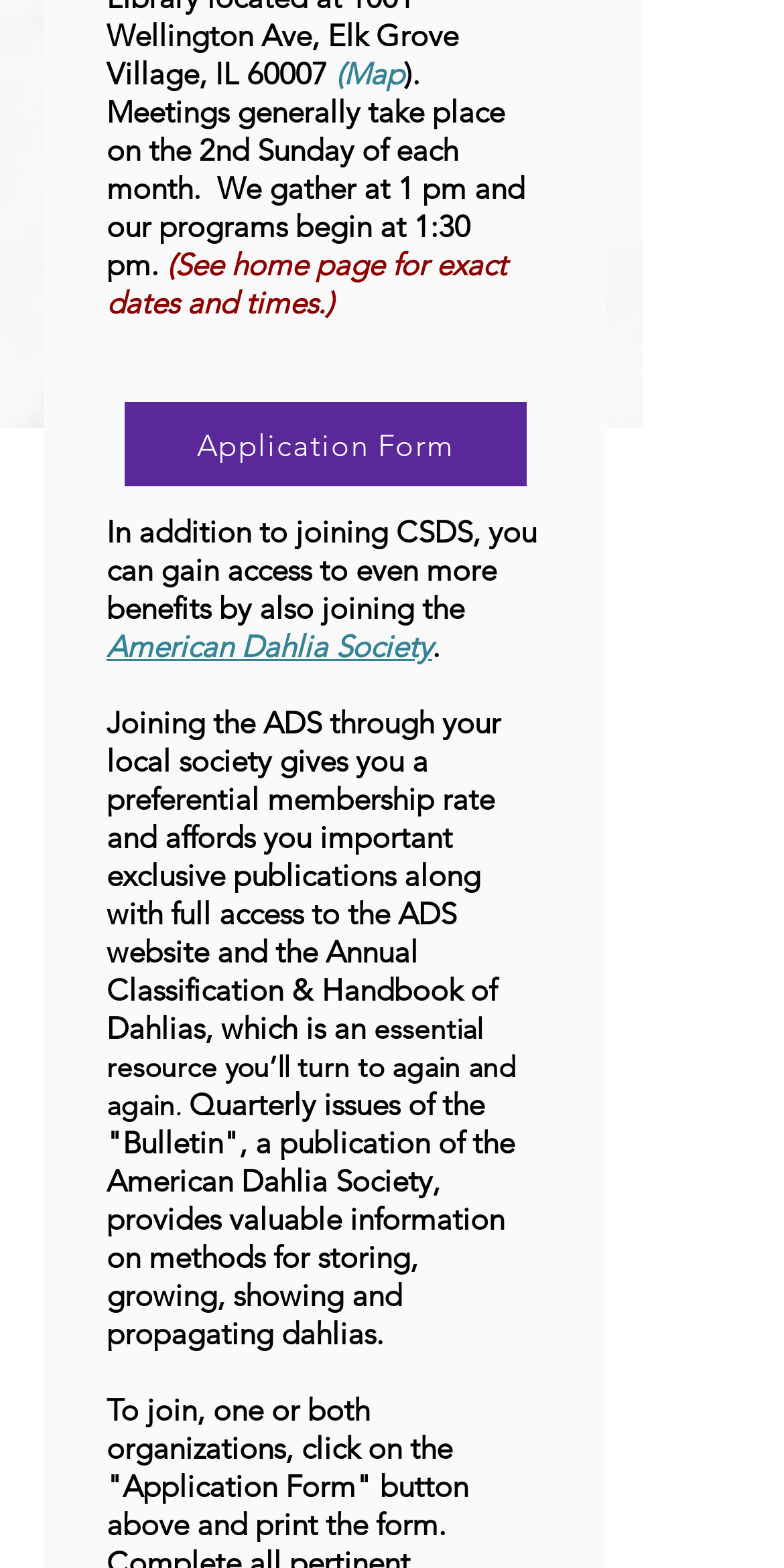Given the description "January 2020", provide the bounding box coordinates of the corresponding UI element.

None